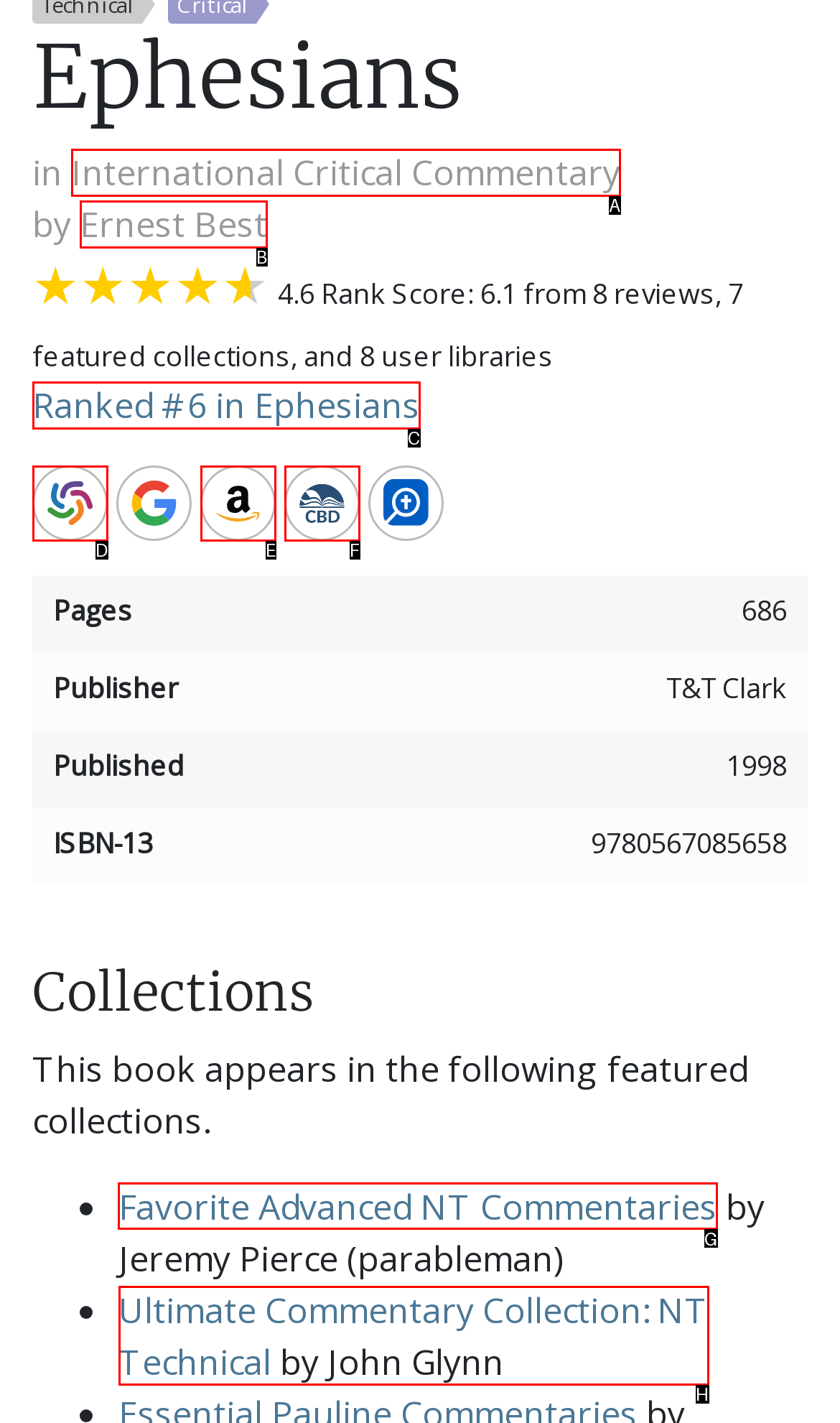Determine which element should be clicked for this task: Explore the collections of Favorite Advanced NT Commentaries
Answer with the letter of the selected option.

G